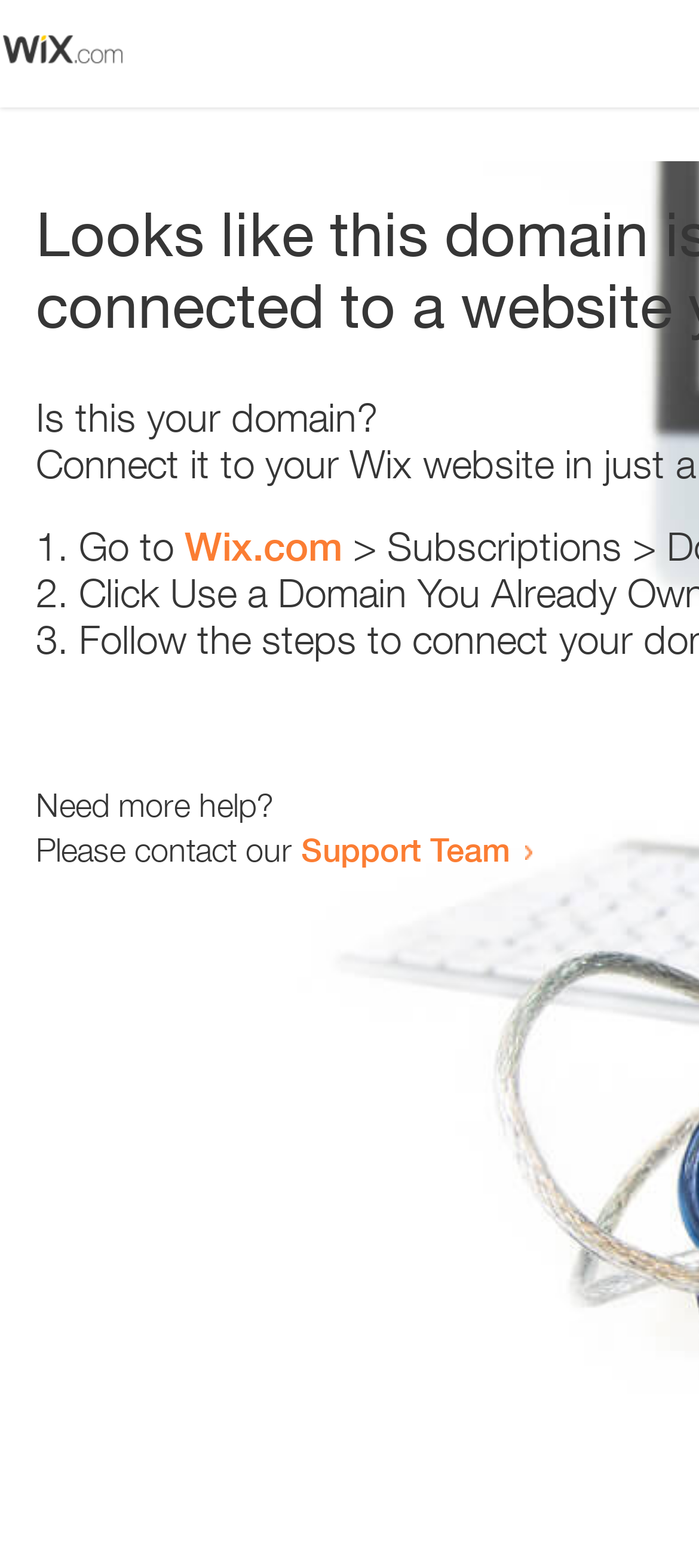Identify the bounding box of the UI element that matches this description: "Support Team".

[0.431, 0.529, 0.731, 0.554]